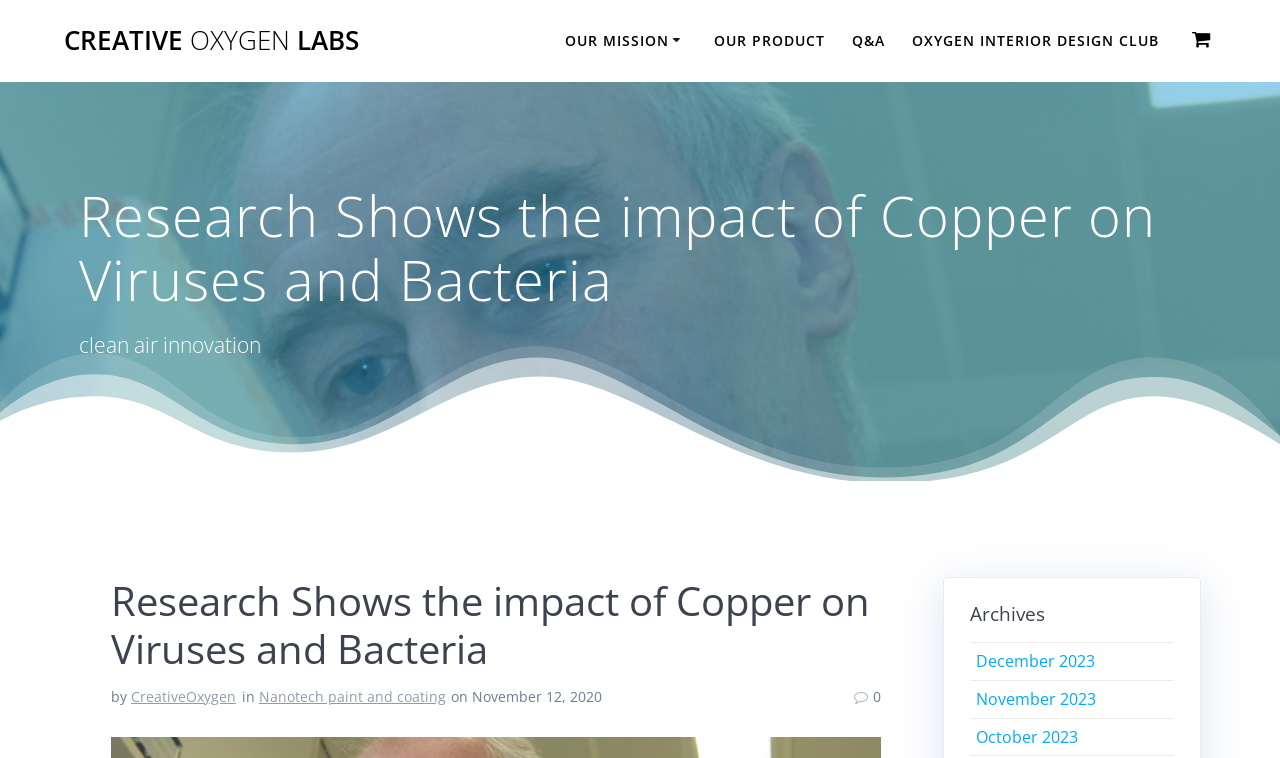What is the name of the company?
Please provide a single word or phrase as your answer based on the screenshot.

Creative Oxygen Labs